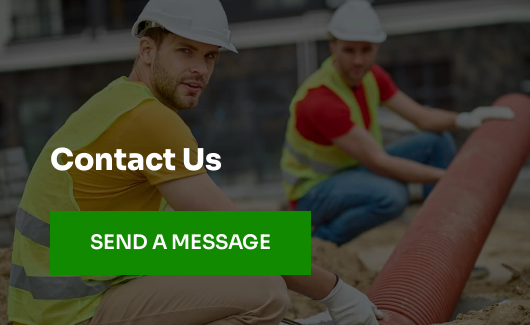Reply to the question with a single word or phrase:
What is the purpose of the green rectangle?

To send a message